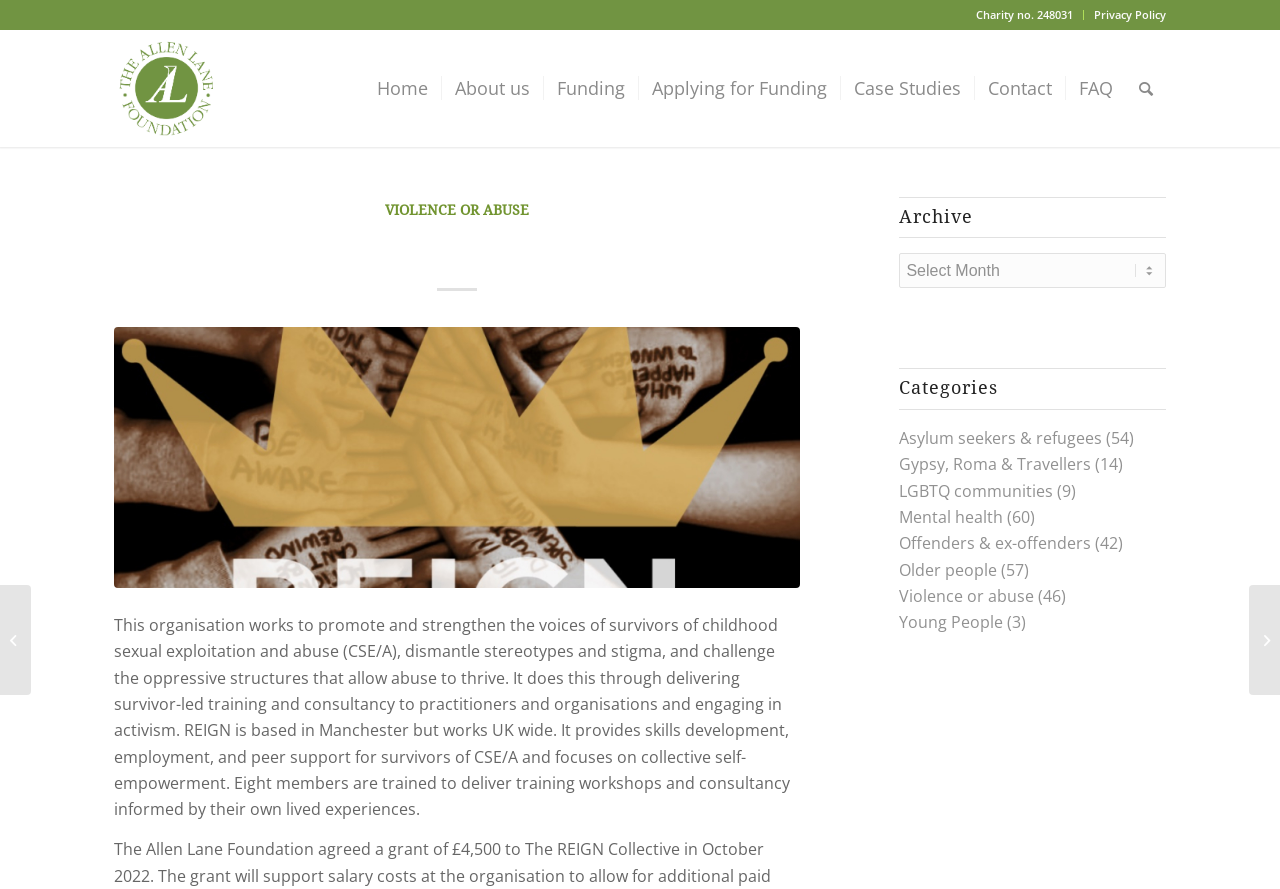What is the purpose of the organisation?
Refer to the screenshot and answer in one word or phrase.

To promote and strengthen the voices of survivors of childhood sexual exploitation and abuse